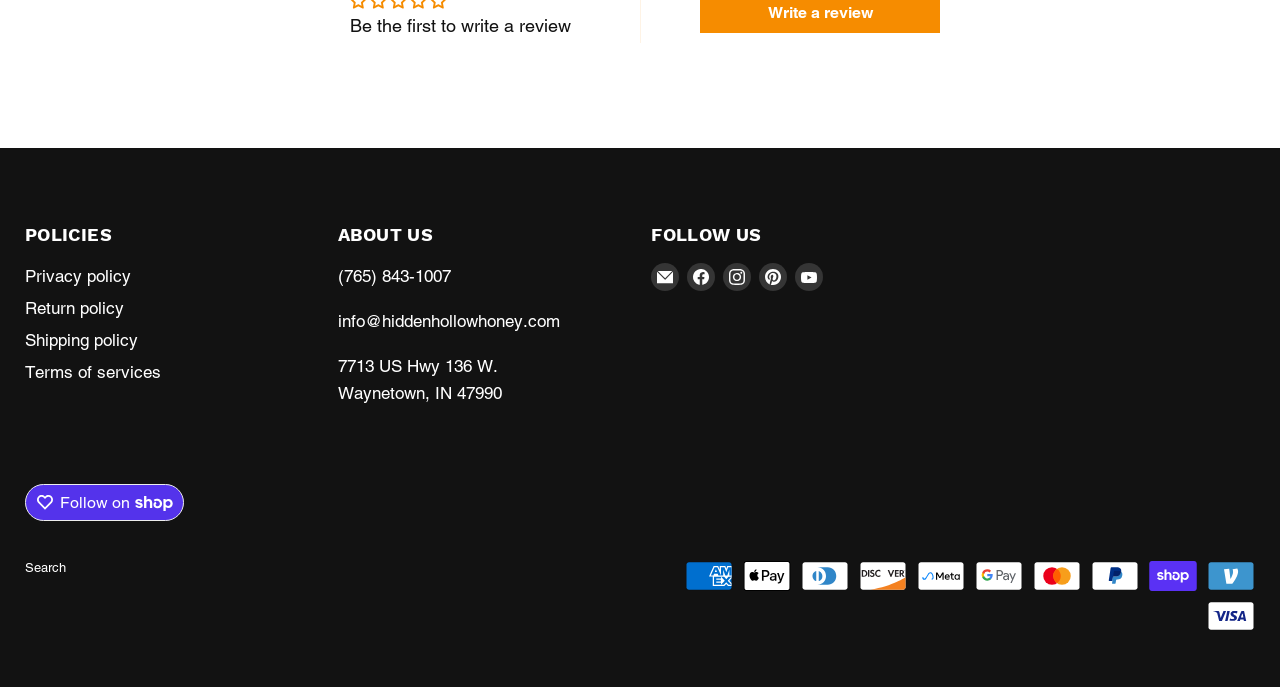How many social media platforms can you find us on?
Please give a well-detailed answer to the question.

I counted the number of social media links in the 'FOLLOW US' section, which includes Facebook, Instagram, Pinterest, YouTube, and Email, so there are 5 social media platforms in total.